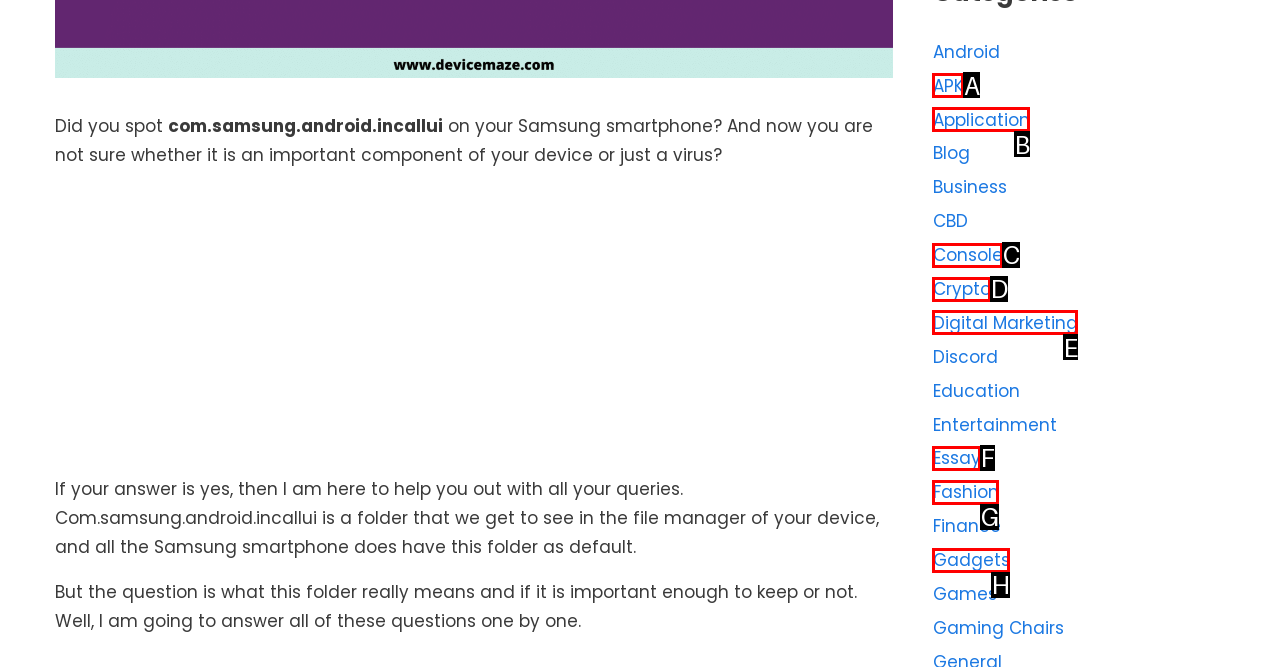Identify the HTML element that best fits the description: Digital Marketing. Respond with the letter of the corresponding element.

E